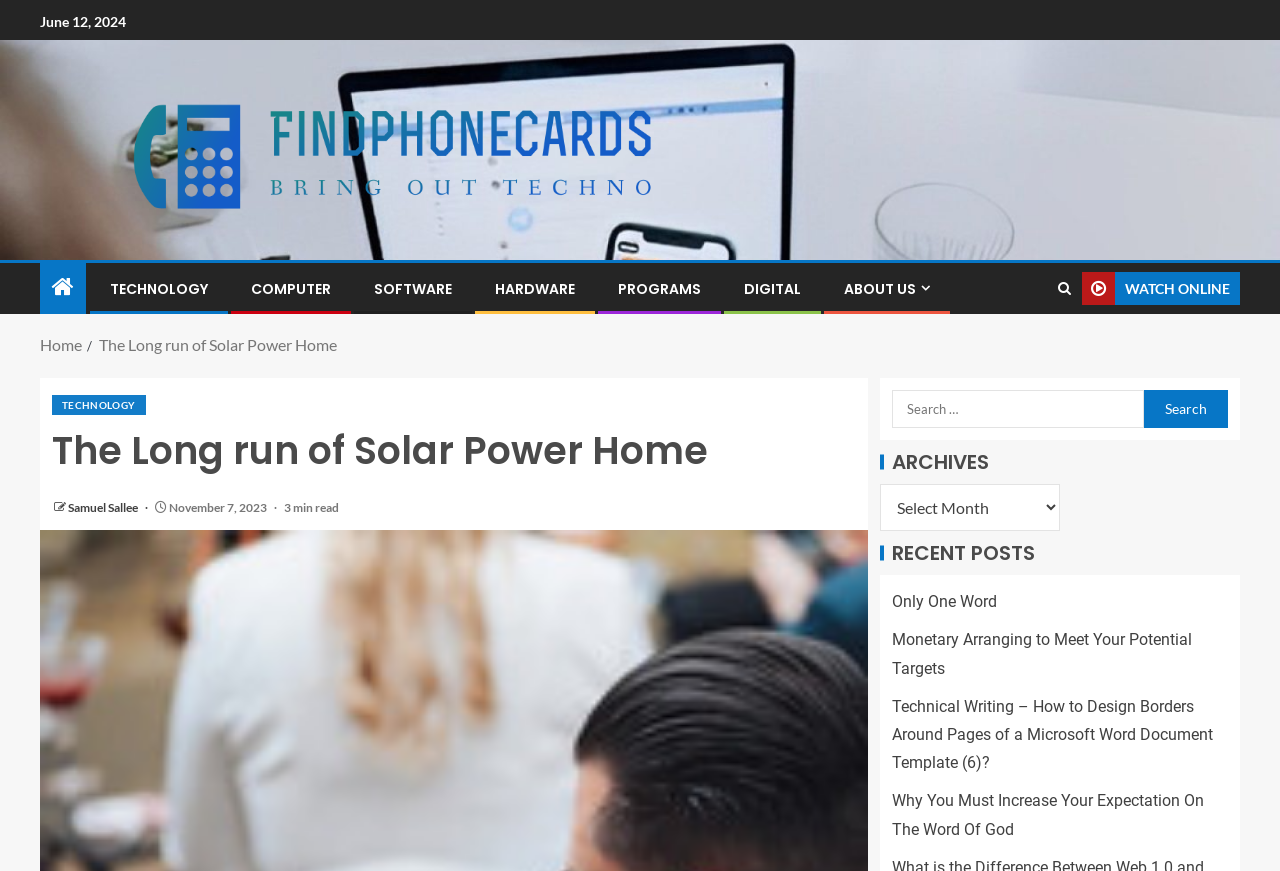Determine the bounding box coordinates of the target area to click to execute the following instruction: "Click on the 'WATCH ONLINE' button."

[0.845, 0.312, 0.969, 0.351]